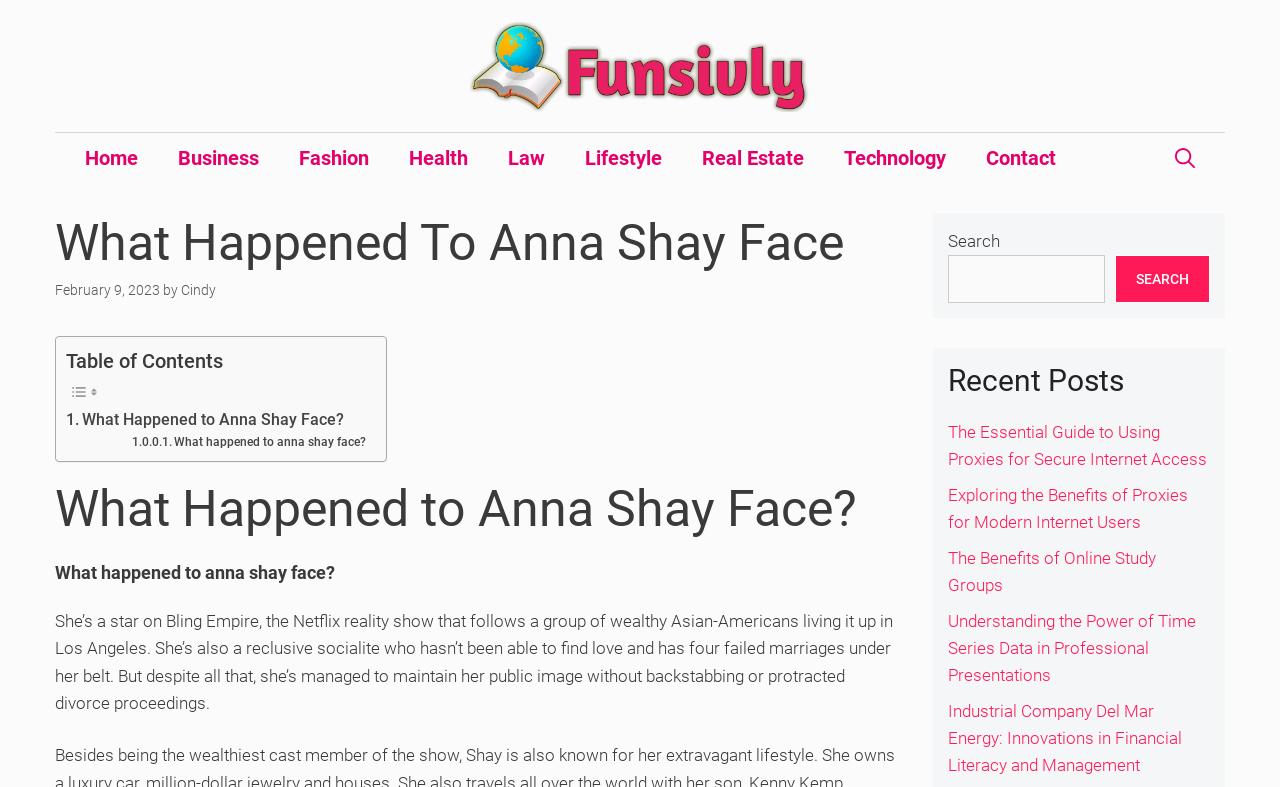Create a detailed narrative describing the layout and content of the webpage.

The webpage is about Anna Shay, a star on the Netflix reality show Bling Empire. At the top, there is a banner with a link to the website "Funsivly" and an image of the website's logo. Below the banner, there is a navigation menu with links to various categories such as Home, Business, Fashion, and more.

The main content of the webpage is divided into two sections. On the left, there is a header with the title "What Happened To Anna Shay Face" and a time stamp indicating that the article was published on February 9, 2023. Below the header, there is a table of contents with links to different sections of the article.

On the right, there is a section with a heading "What Happened to Anna Shay Face" followed by a brief summary of Anna Shay's life, including her reality show and her personal life. Below this section, there are two more headings with similar titles, followed by a block of text that provides more information about Anna Shay.

At the bottom of the webpage, there is a complementary section with a search bar and a heading "Recent Posts" followed by links to several recent articles on various topics such as proxies, online study groups, and financial literacy.

Throughout the webpage, there are several images, including the website's logo, icons in the table of contents, and possibly other images related to the article's content.